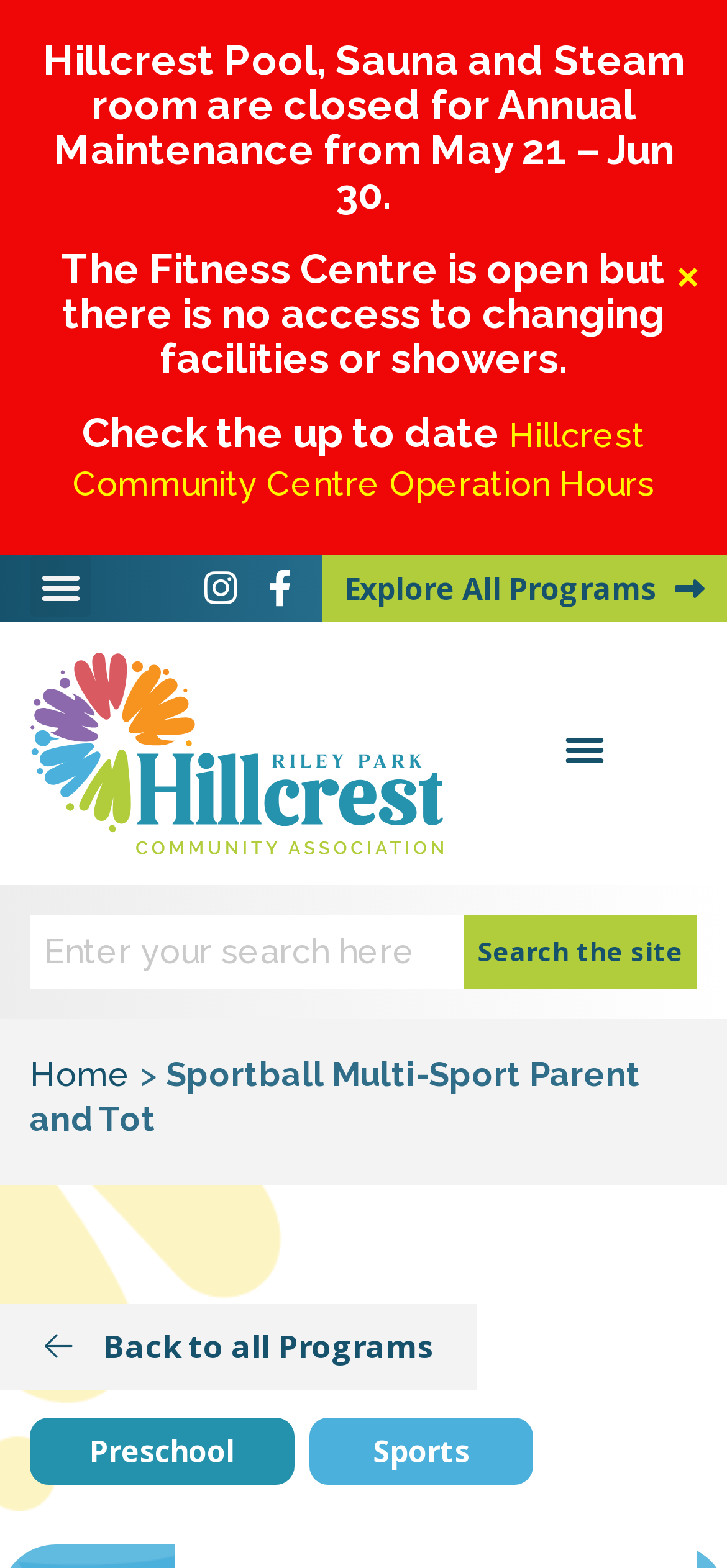Please identify the bounding box coordinates of the clickable area that will allow you to execute the instruction: "Go back to all programs".

[0.0, 0.831, 0.656, 0.886]